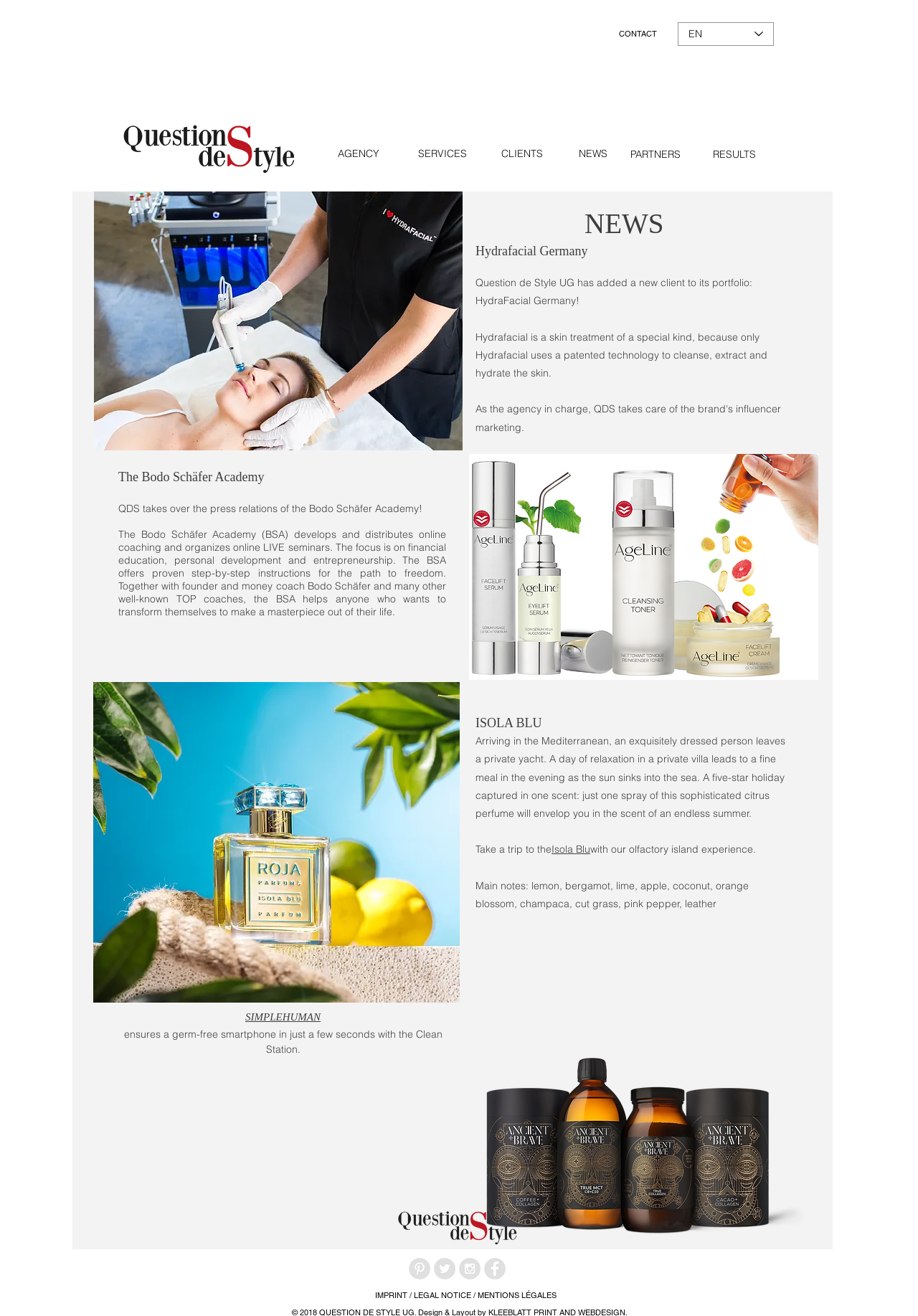Determine the bounding box coordinates of the clickable element to achieve the following action: 'Select a language from the Language Selector'. Provide the coordinates as four float values between 0 and 1, formatted as [left, top, right, bottom].

[0.738, 0.017, 0.843, 0.035]